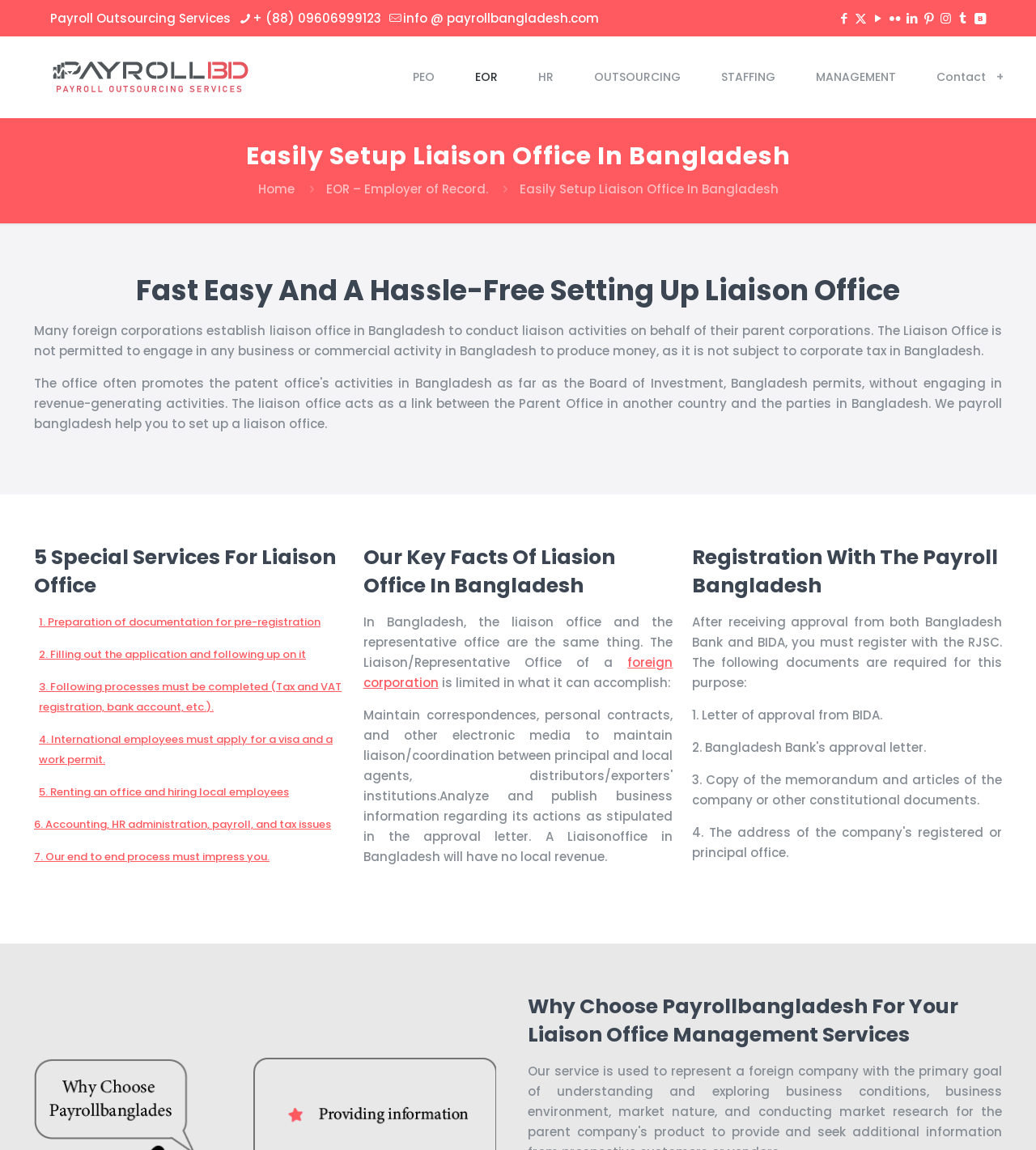What is the purpose of a liaison office in Bangladesh?
Answer briefly with a single word or phrase based on the image.

To conduct liaison activities on behalf of their parent corporations.